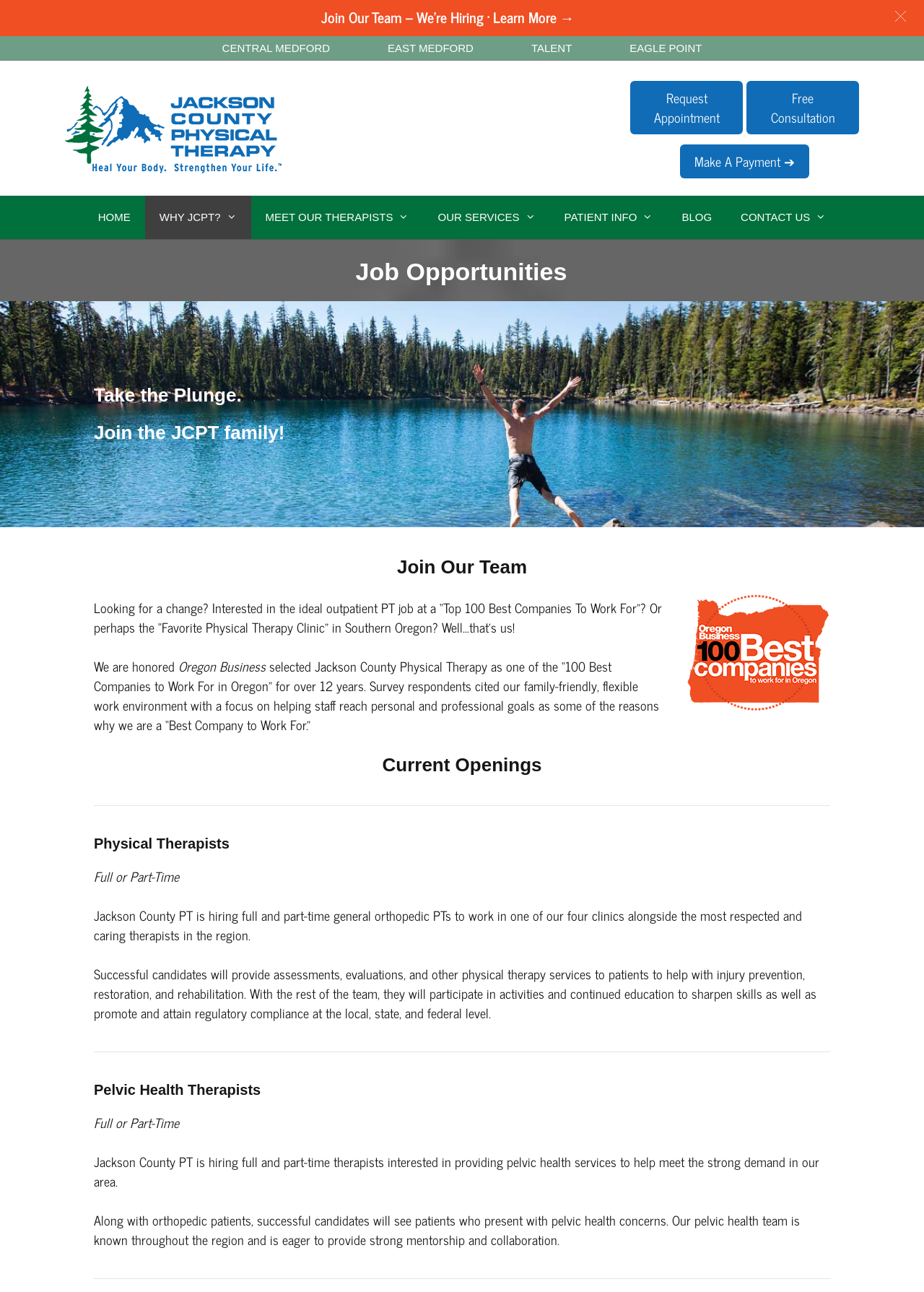Find and indicate the bounding box coordinates of the region you should select to follow the given instruction: "View the 'Physical Therapists' job openings".

[0.102, 0.646, 0.898, 0.66]